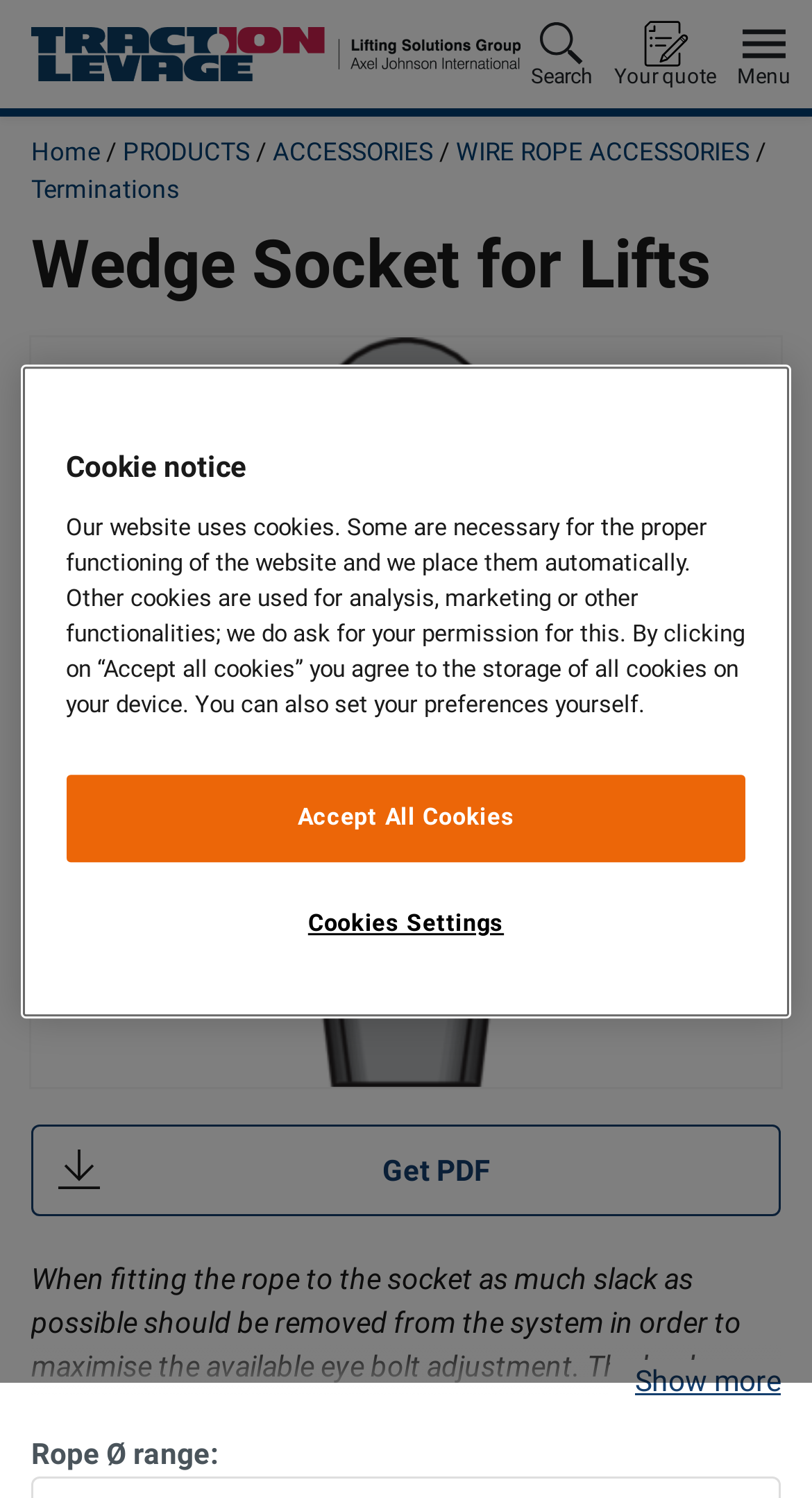Determine the bounding box coordinates for the area that should be clicked to carry out the following instruction: "View products".

[0.151, 0.092, 0.308, 0.111]